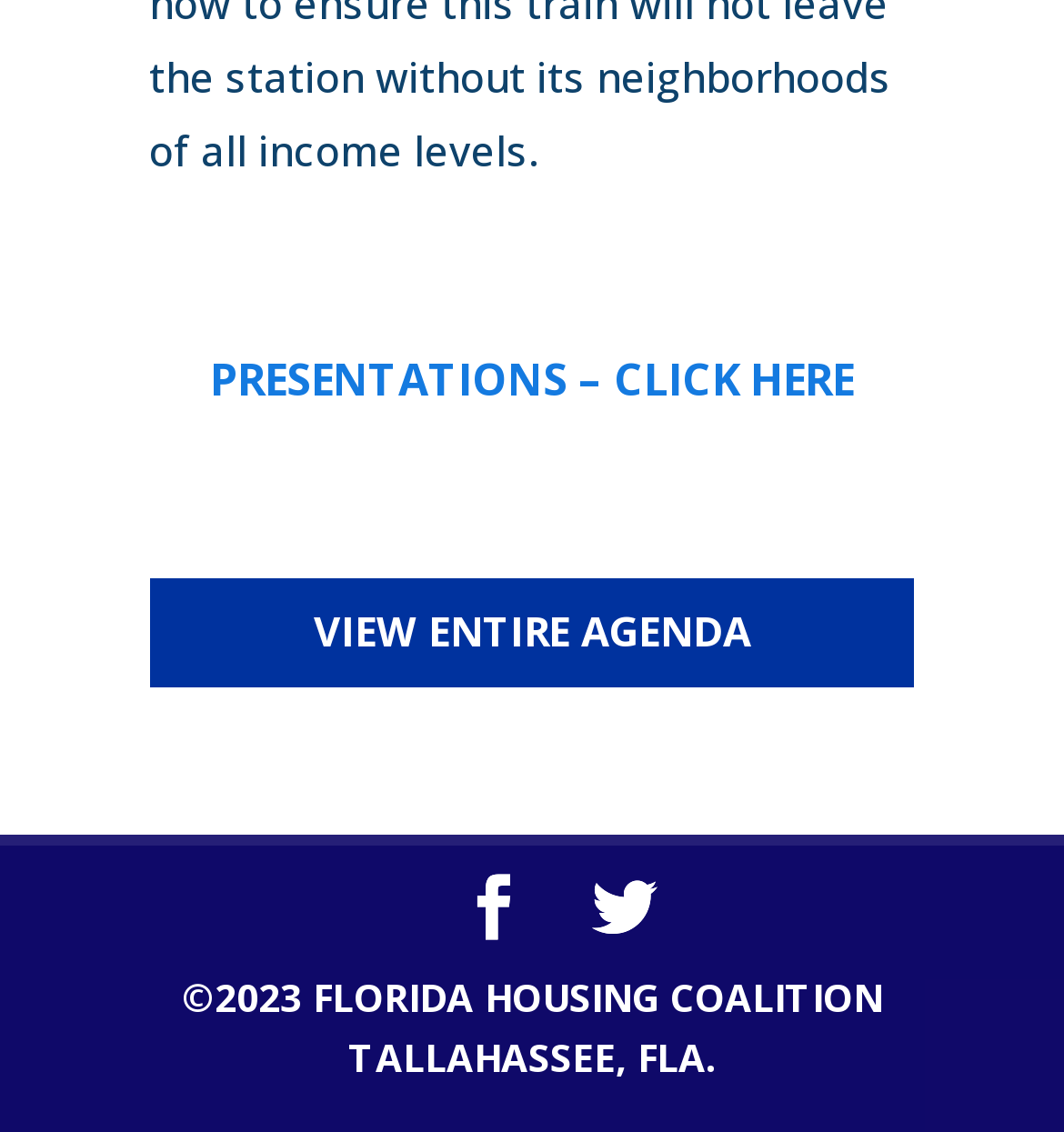Consider the image and give a detailed and elaborate answer to the question: 
What is the purpose of the 'PRESENTATIONS – CLICK HERE' link?

I inferred the purpose of the link by looking at its text, which says 'PRESENTATIONS – CLICK HERE'. This suggests that clicking on the link will take the user to a page with presentations.